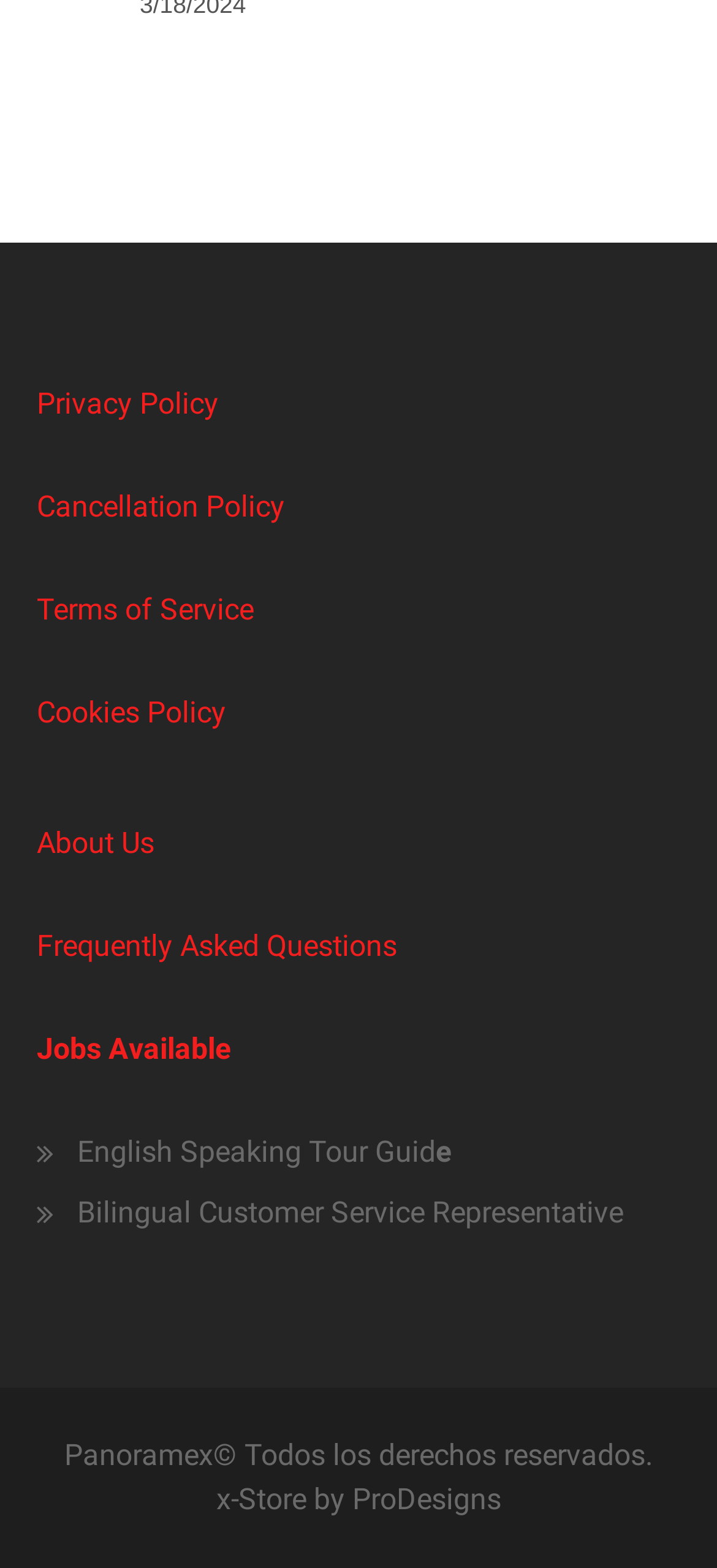From the details in the image, provide a thorough response to the question: What is the copyright statement at the bottom of the webpage?

I found the copyright statement 'Panoramex Todos los derechos reservados.' at the bottom of the webpage, which indicates that the content is owned by Panoramex.